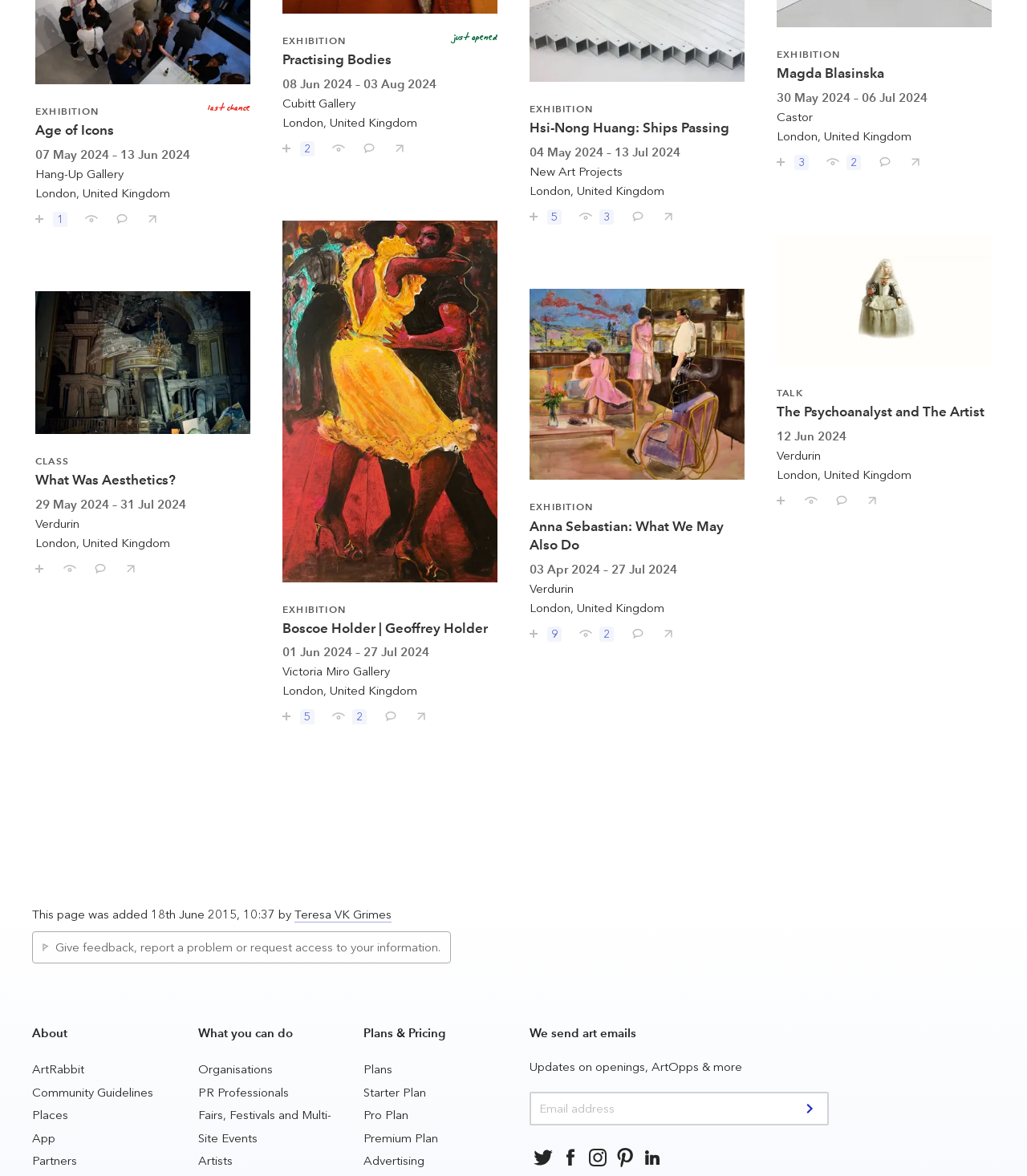Pinpoint the bounding box coordinates of the area that should be clicked to complete the following instruction: "Comment on What Was Aesthetics?". The coordinates must be given as four float numbers between 0 and 1, i.e., [left, top, right, bottom].

[0.082, 0.47, 0.104, 0.49]